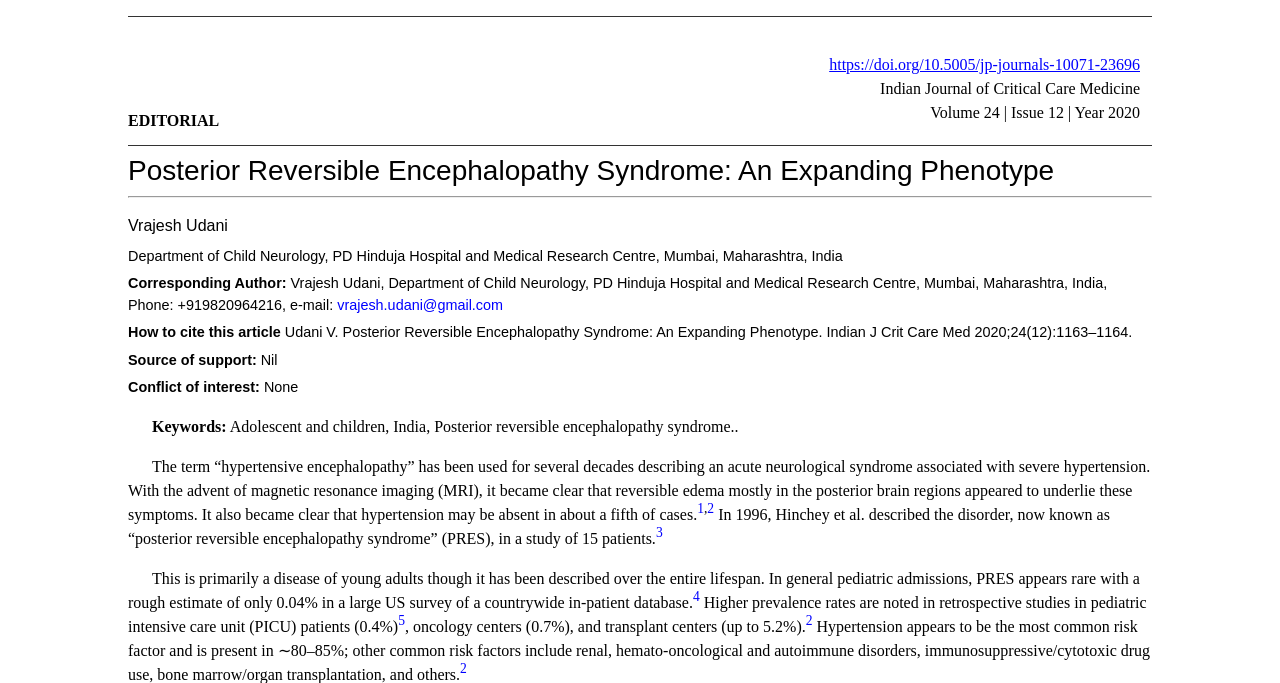What is the volume and issue number of the journal?
Using the image as a reference, give an elaborate response to the question.

I determined the volume and issue number by looking at the static text element 'Volume 24 | Issue 12 | Year 2020' which is located below the DOI link.